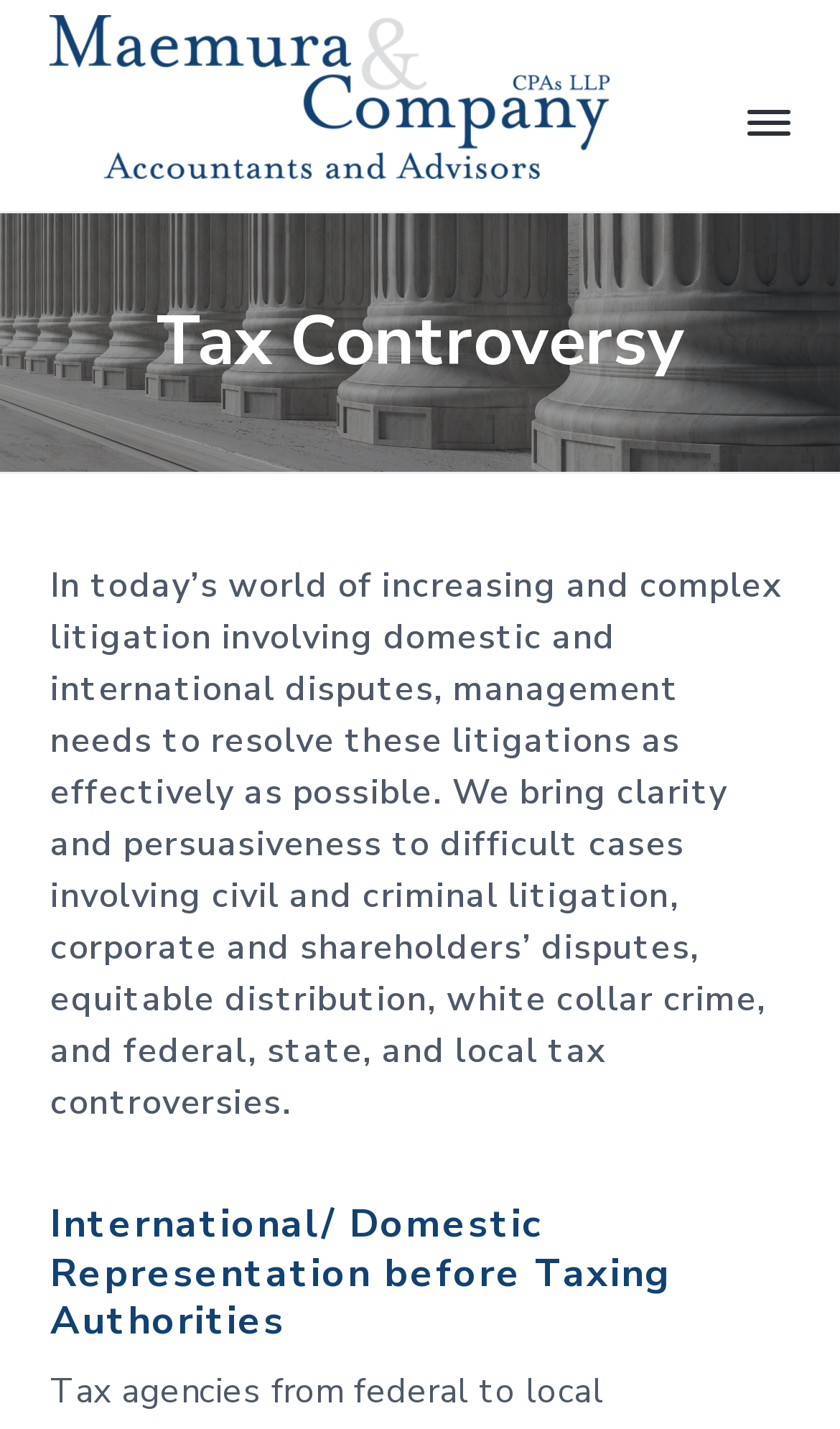Extract the bounding box of the UI element described as: "Maemura & Co. CPA’s LLP".

[0.06, 0.139, 0.101, 0.663]